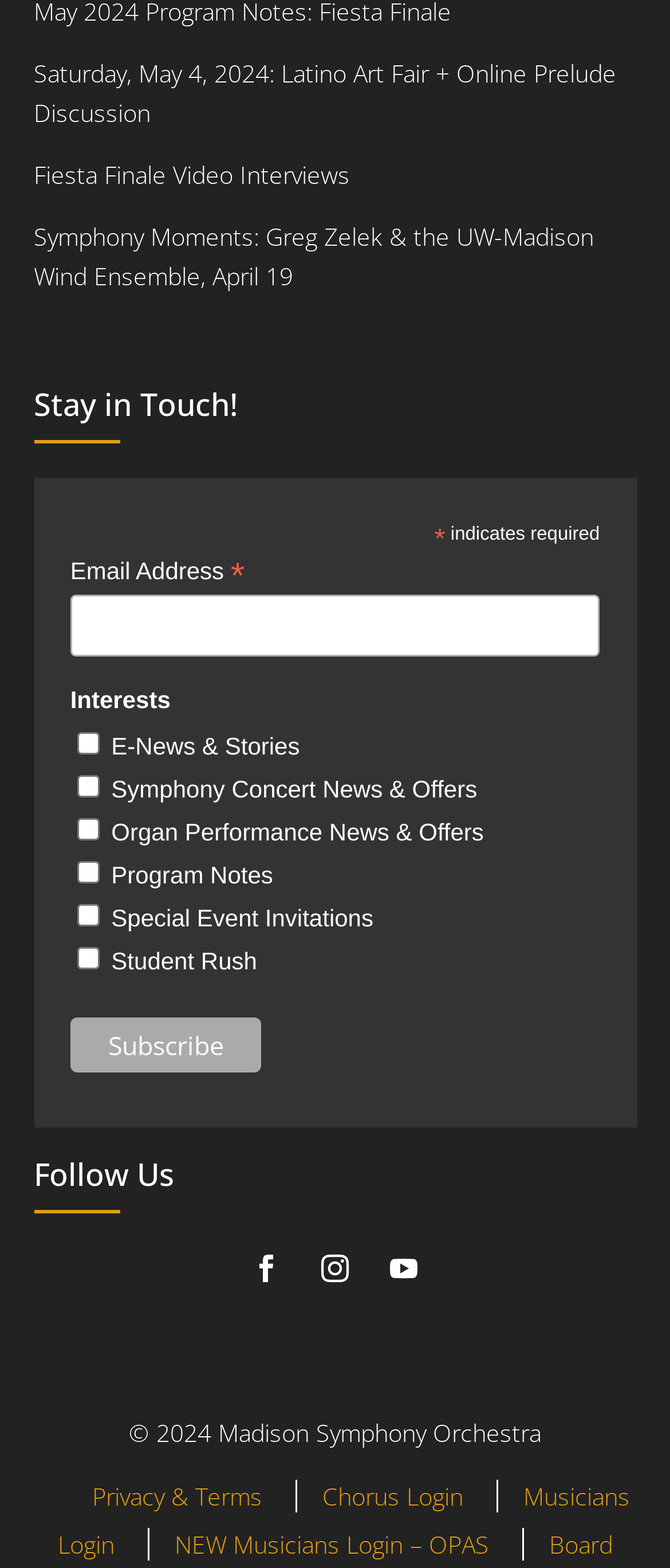Can you determine the bounding box coordinates of the area that needs to be clicked to fulfill the following instruction: "Login to Chorus"?

[0.481, 0.944, 0.691, 0.965]